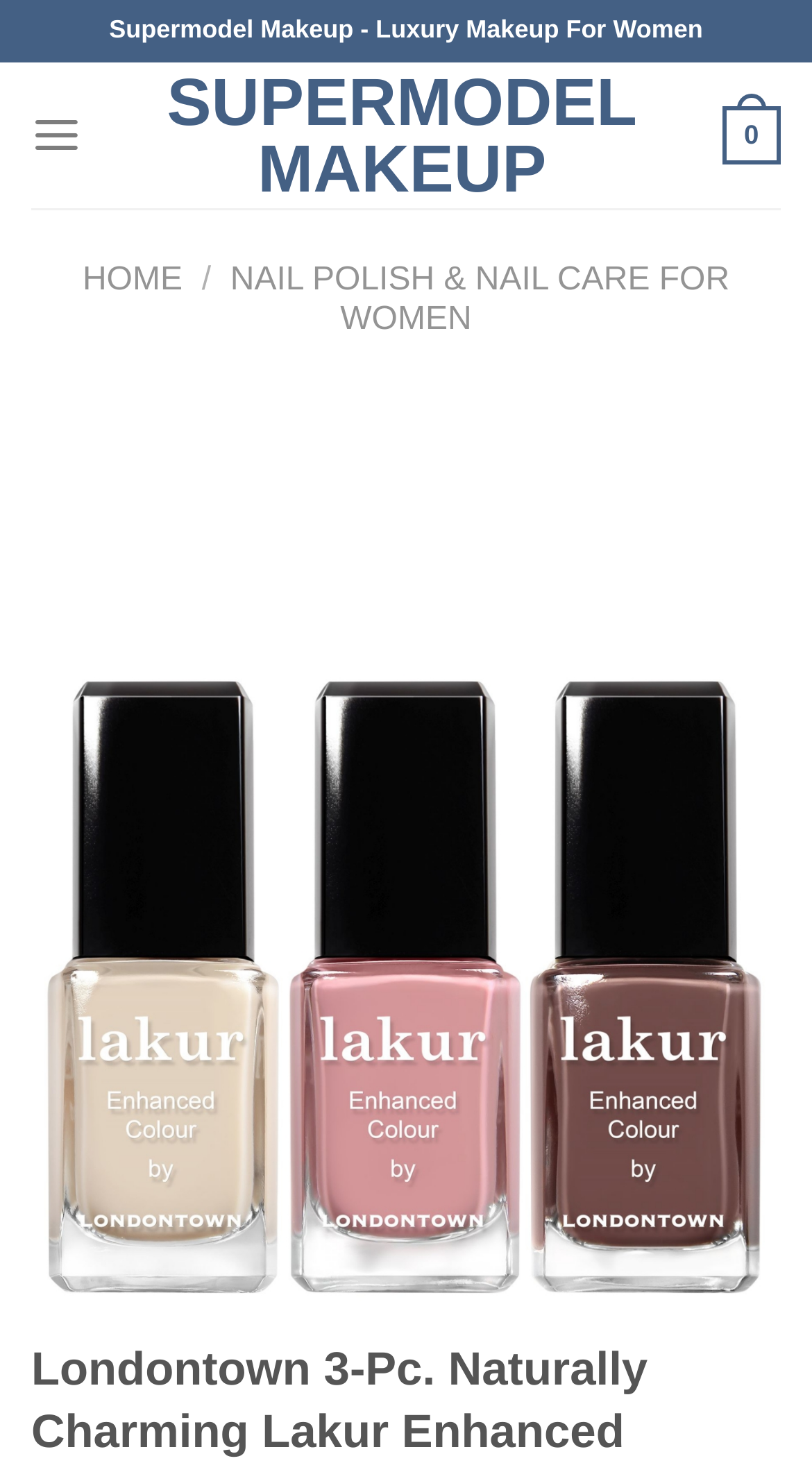Identify and provide the text content of the webpage's primary headline.

Londontown 3-Pc. Naturally Charming Lakur Enhanced Colour Nail Polish Set